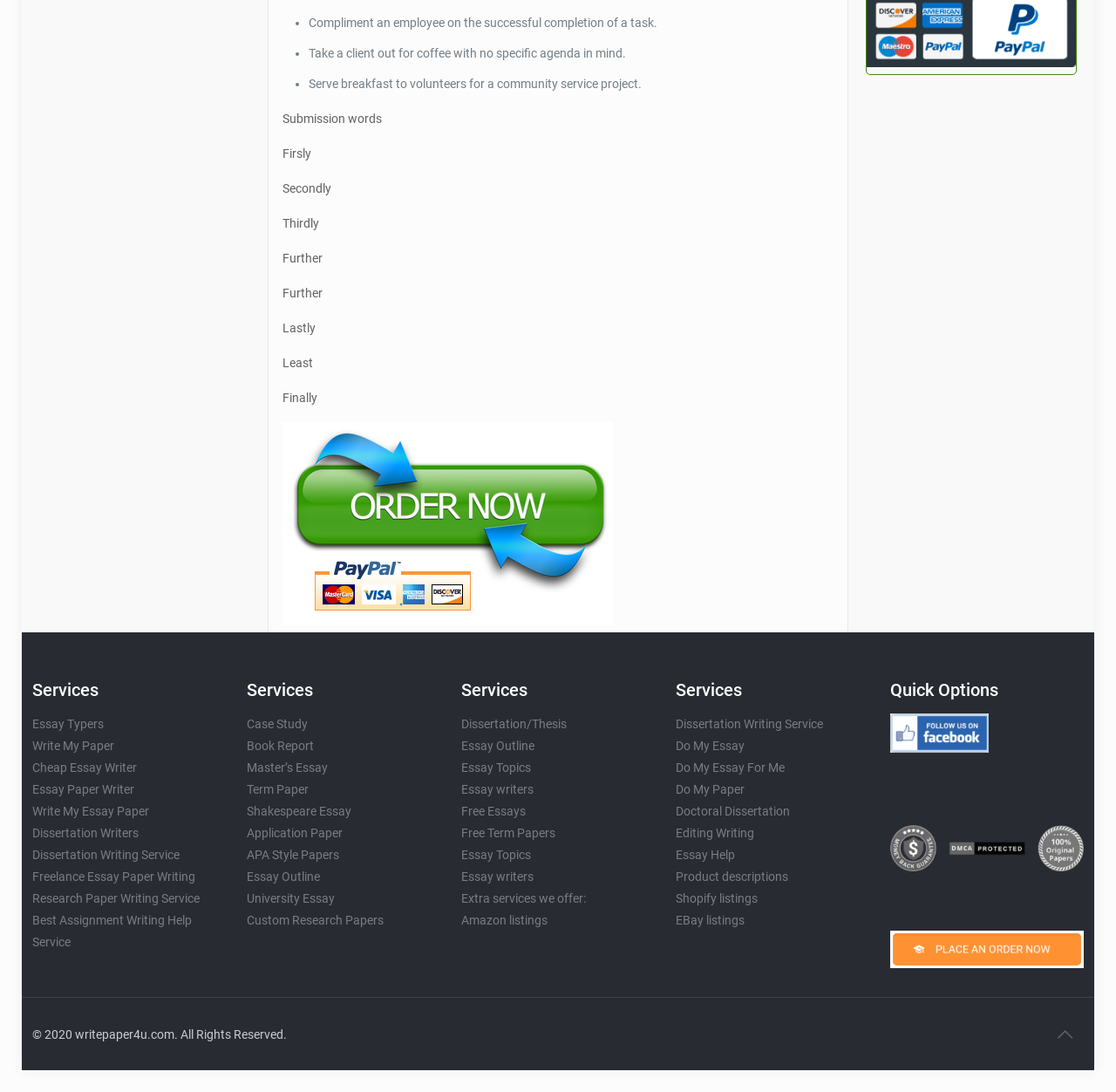Using the information in the image, give a detailed answer to the following question: What is the purpose of the website?

Based on the various links and headings on the webpage, it appears that the website offers academic writing services, including essay typing, paper writing, and dissertation writing.